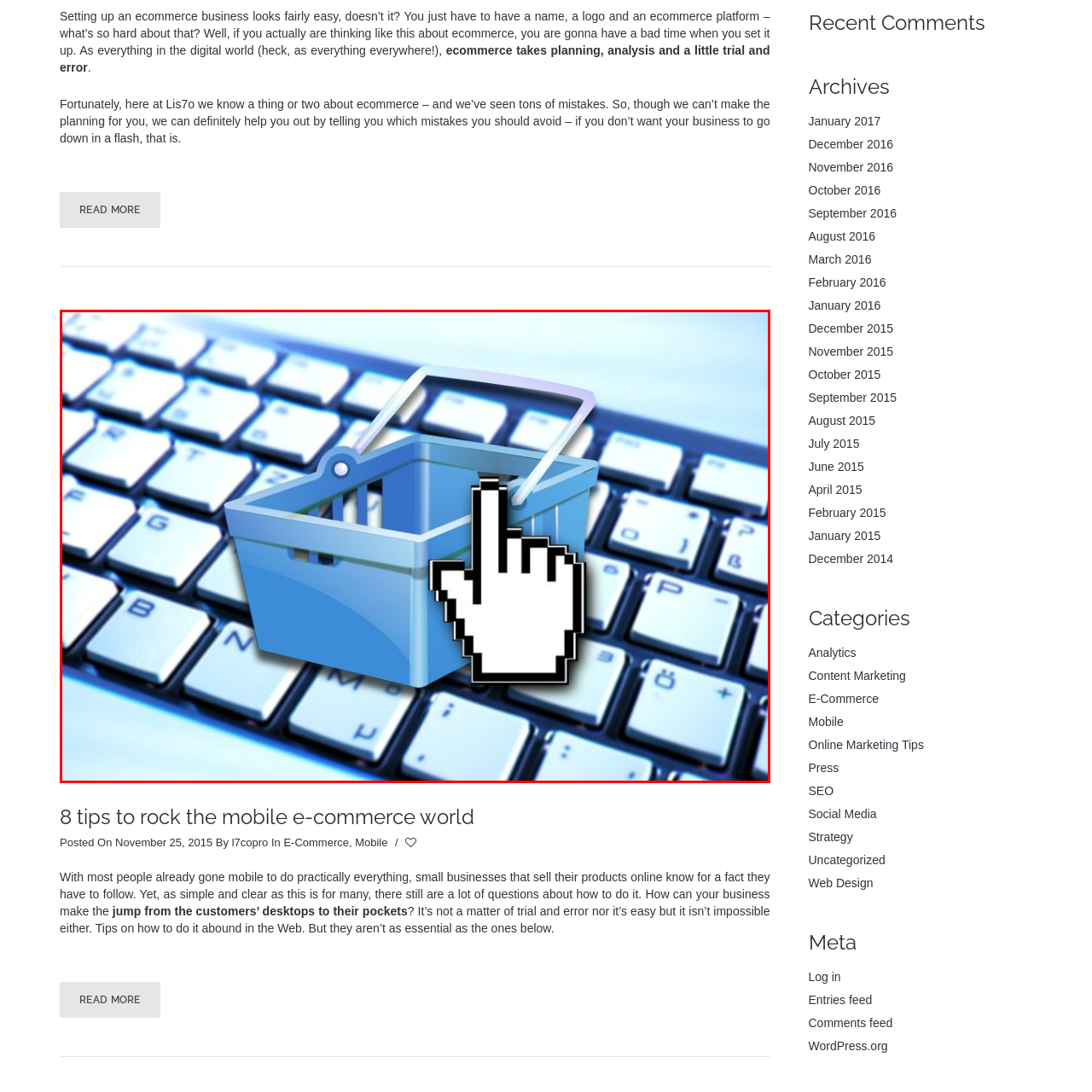Refer to the section enclosed in the red box, What is positioned over the basket? Please answer briefly with a single word or phrase.

A prominent cursor